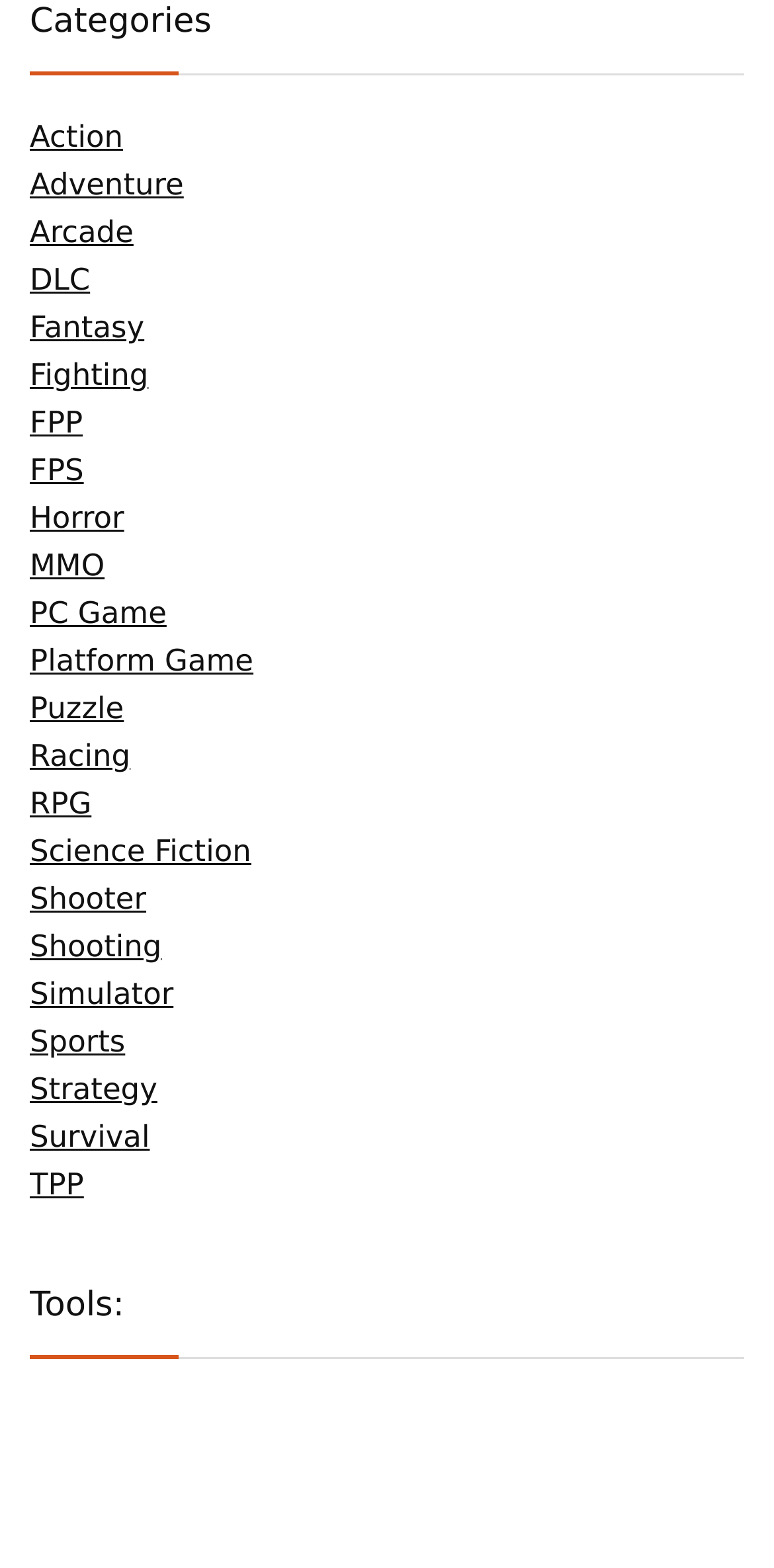What categories are available?
Please provide a detailed answer to the question.

The webpage has a section labeled 'Categories' with multiple links, including 'Action', 'Adventure', 'Arcade', and many more, indicating that multiple categories are available.